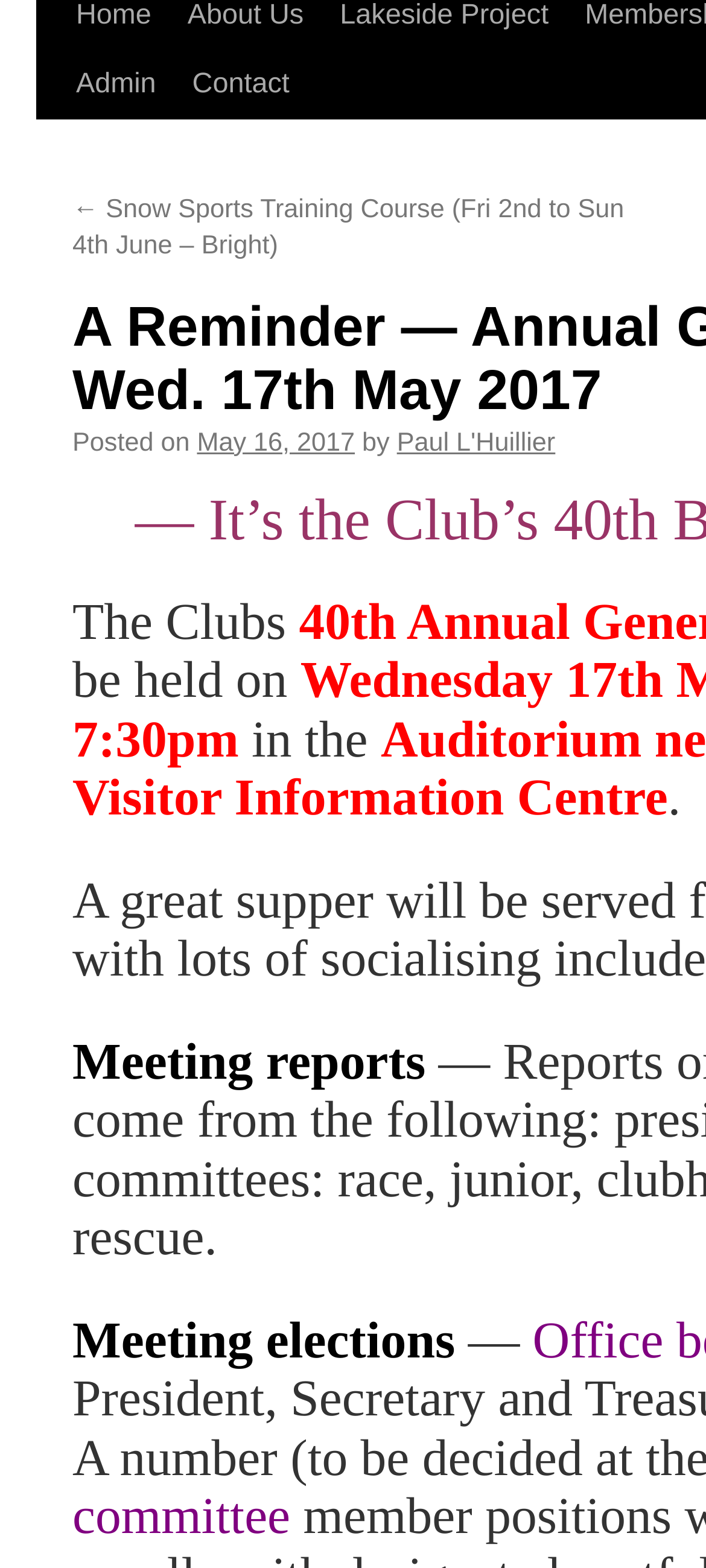Locate the bounding box coordinates of the UI element described by: "Contact". Provide the coordinates as four float numbers between 0 and 1, formatted as [left, top, right, bottom].

[0.247, 0.032, 0.436, 0.076]